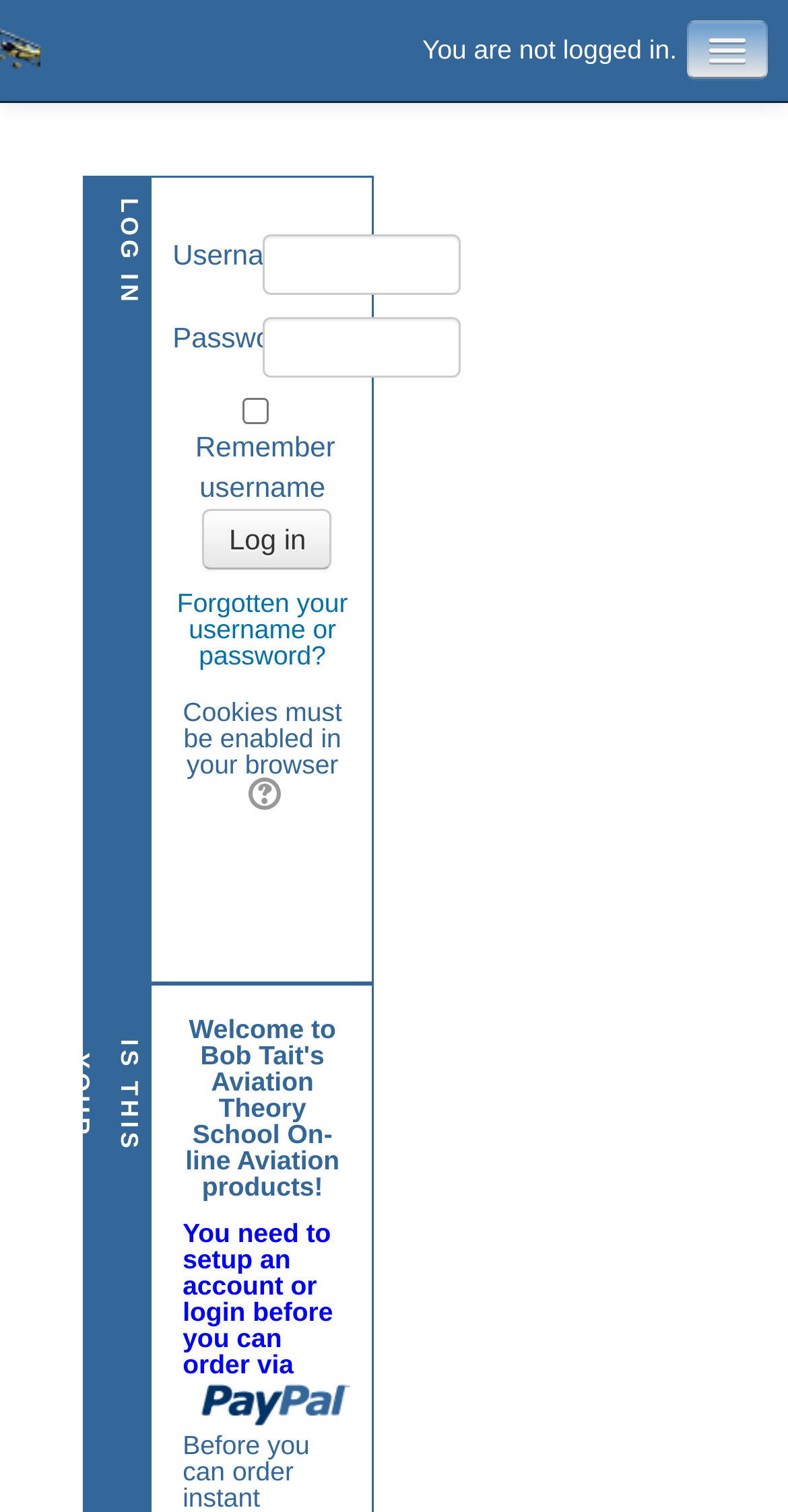What is the current login status?
Utilize the image to construct a detailed and well-explained answer.

Based on the StaticText element 'You are not logged in.' with bounding box coordinates [0.536, 0.023, 0.859, 0.043], it is clear that the user is not currently logged in to the site.